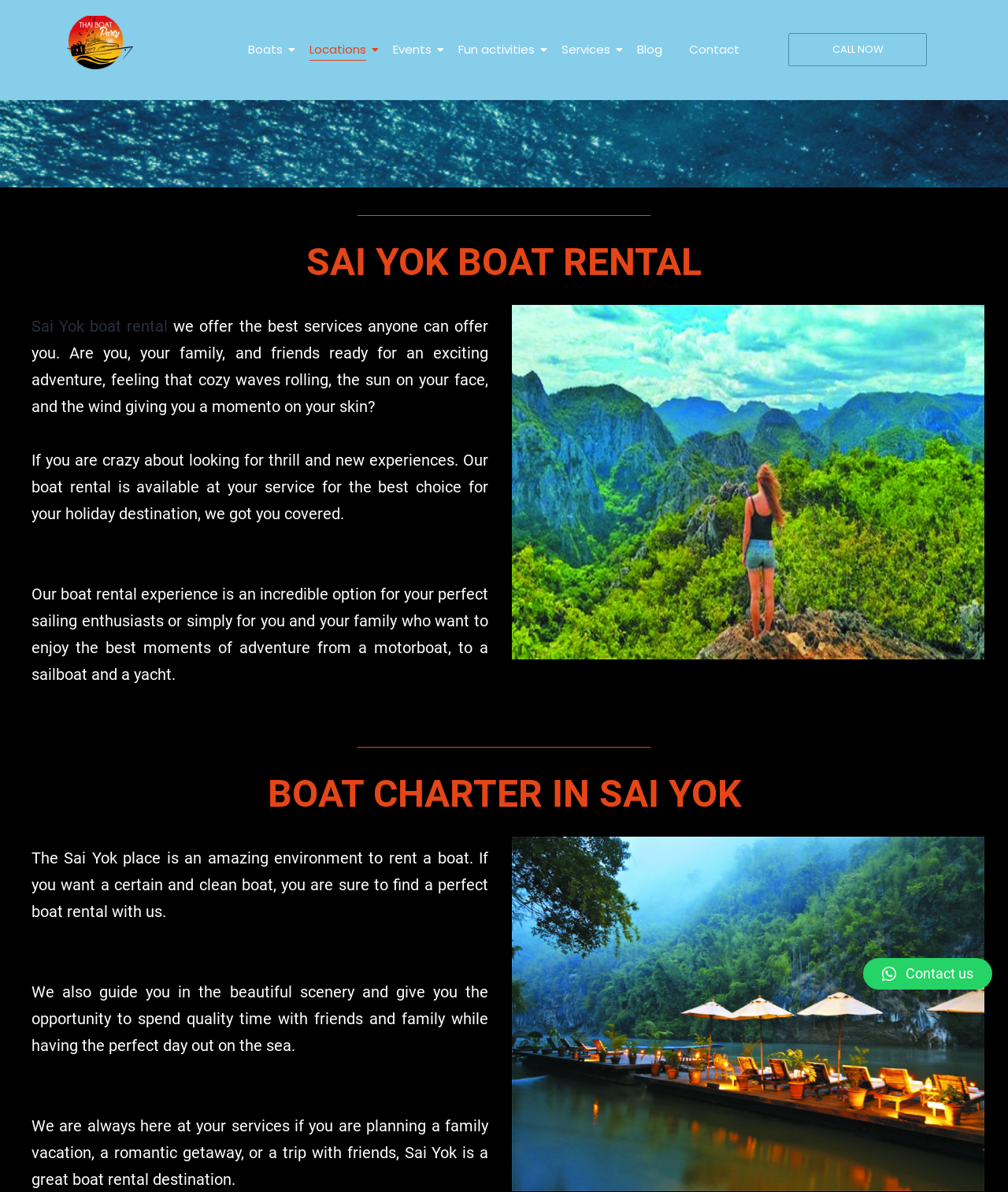Identify the bounding box coordinates of the area you need to click to perform the following instruction: "Click on Contact us".

[0.856, 0.804, 0.984, 0.83]